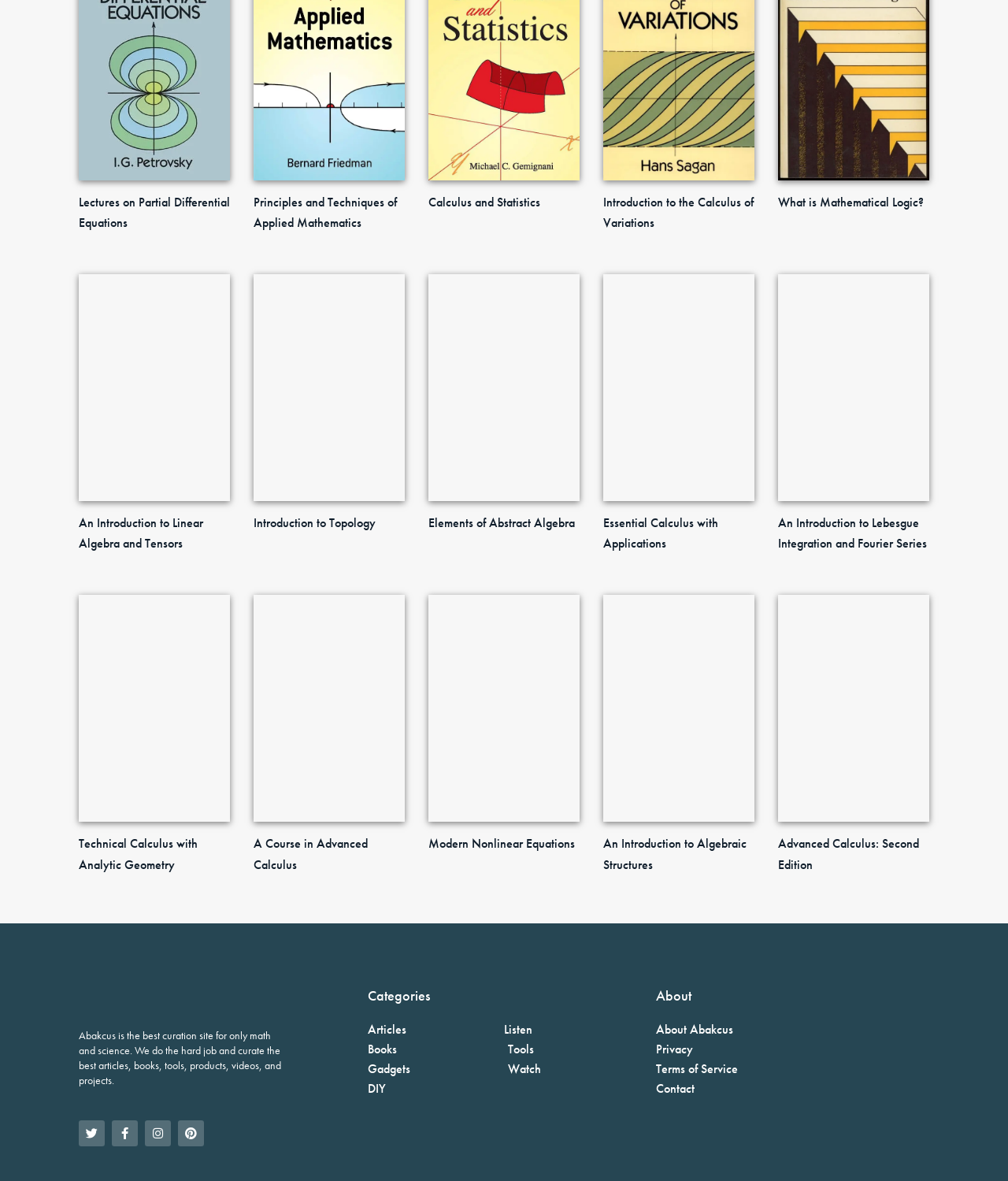Kindly determine the bounding box coordinates for the area that needs to be clicked to execute this instruction: "Visit 'About Abakcus'".

[0.651, 0.865, 0.922, 0.879]